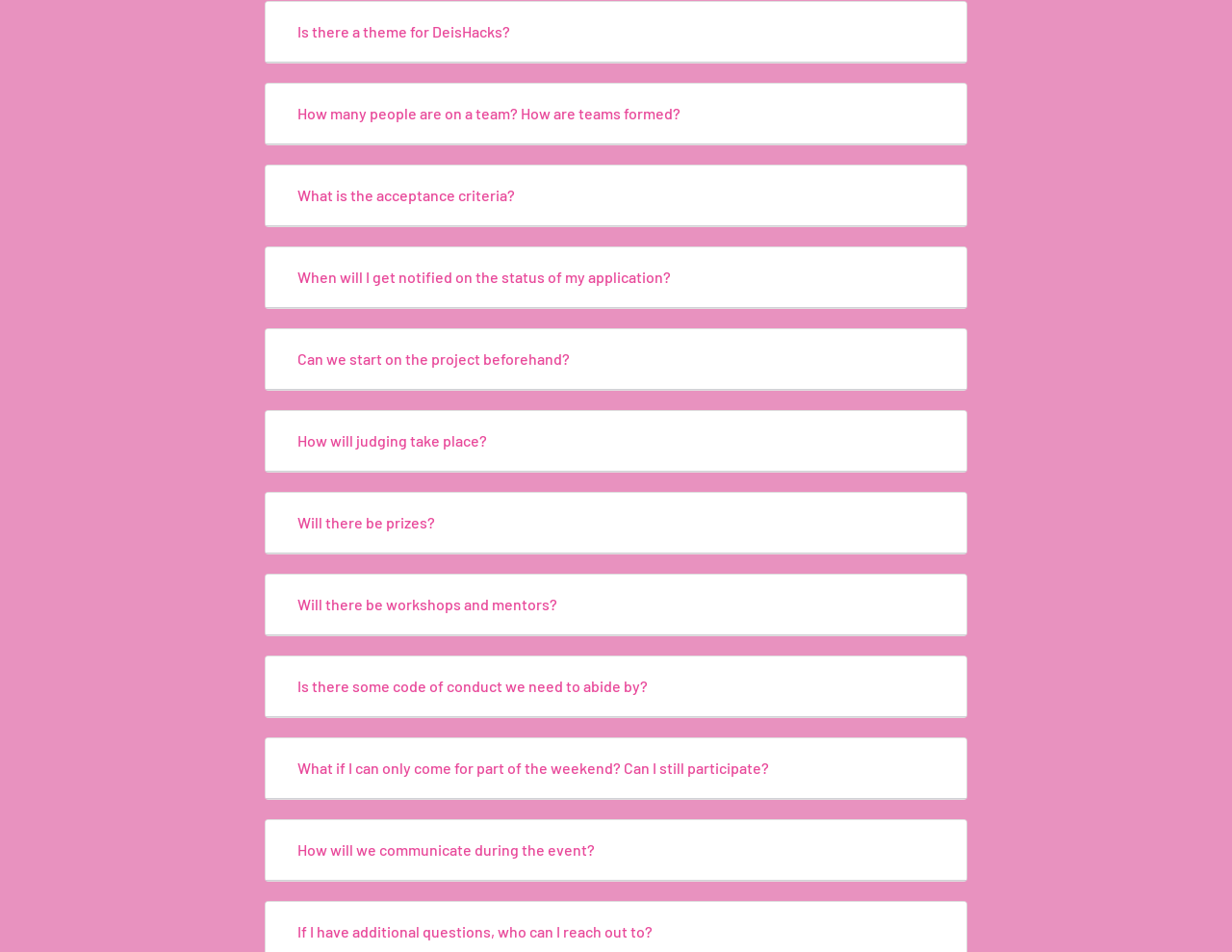Determine the bounding box coordinates of the region to click in order to accomplish the following instruction: "View the answer to how many people are on a team". Provide the coordinates as four float numbers between 0 and 1, specifically [left, top, right, bottom].

[0.231, 0.1, 0.562, 0.138]